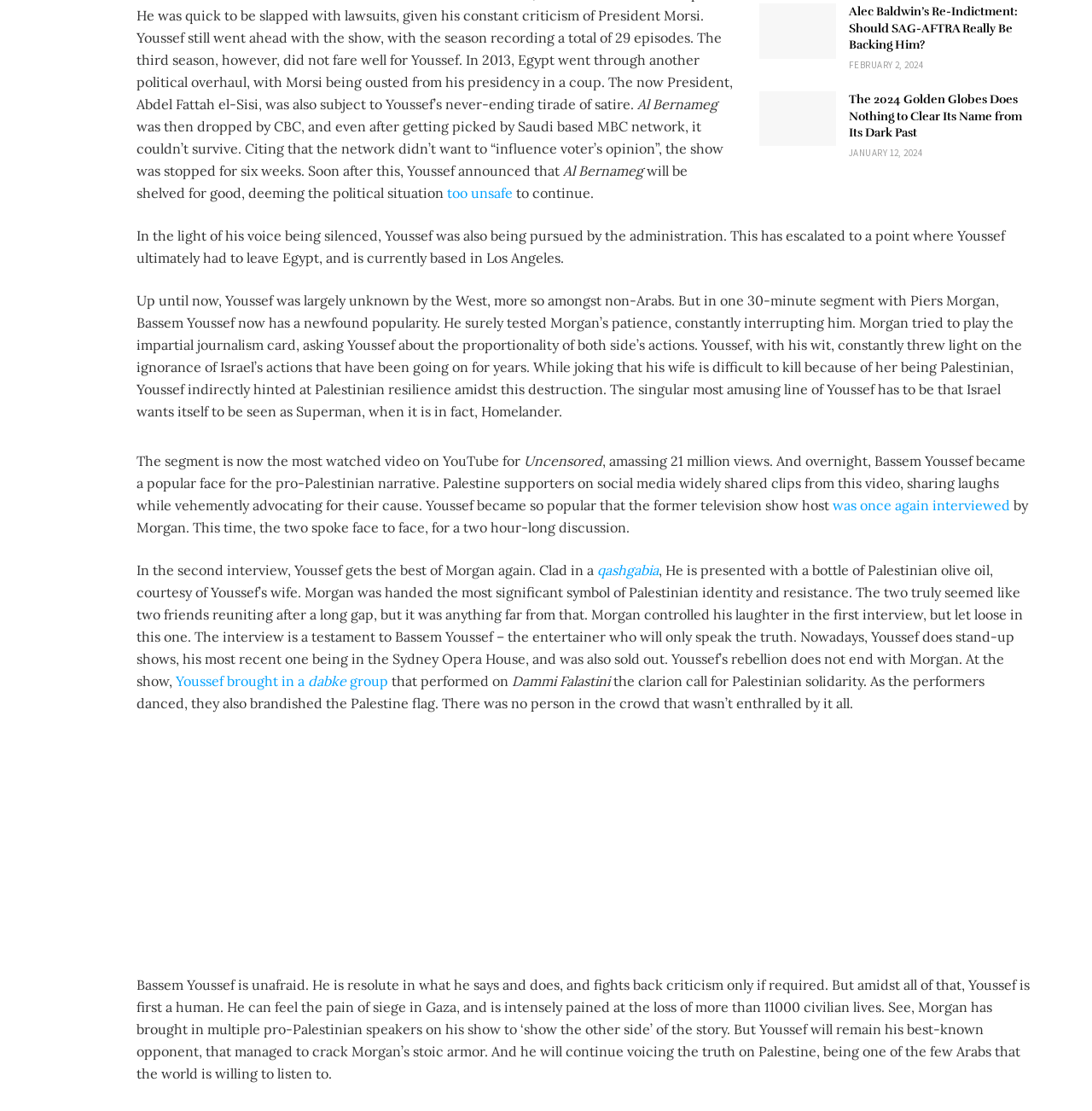Locate the bounding box coordinates of the clickable region to complete the following instruction: "Browse the category 'ANALYSIS'."

[0.512, 0.913, 0.558, 0.927]